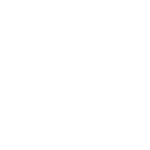Provide a one-word or short-phrase response to the question:
Who is the target audience of MailChimp Services?

Small business owners